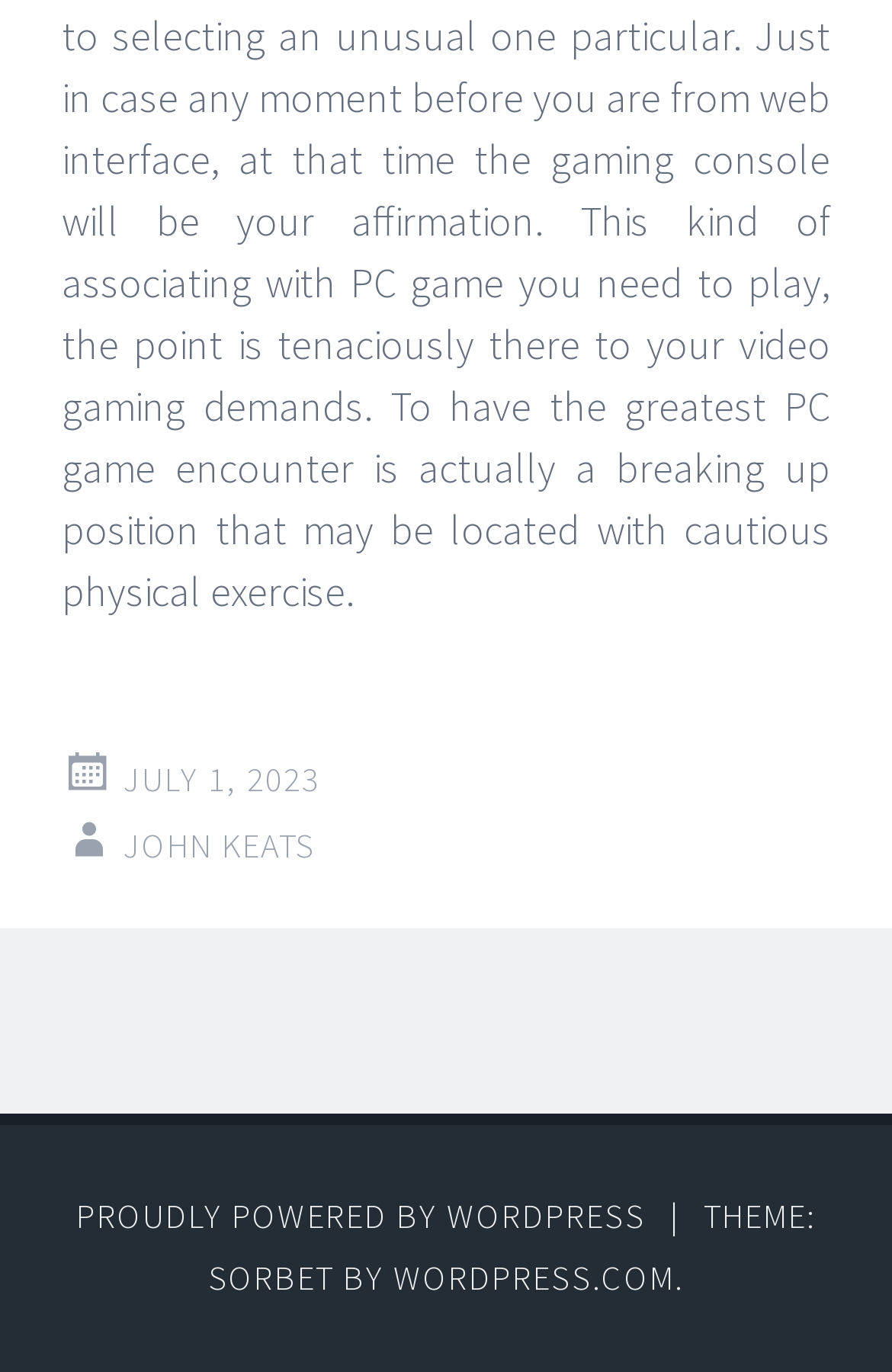Who is the author mentioned in the footer?
Please respond to the question with a detailed and well-explained answer.

In the footer section, I found a link with the text 'JOHN KEATS', which suggests that John Keats is the author of the content on this webpage.